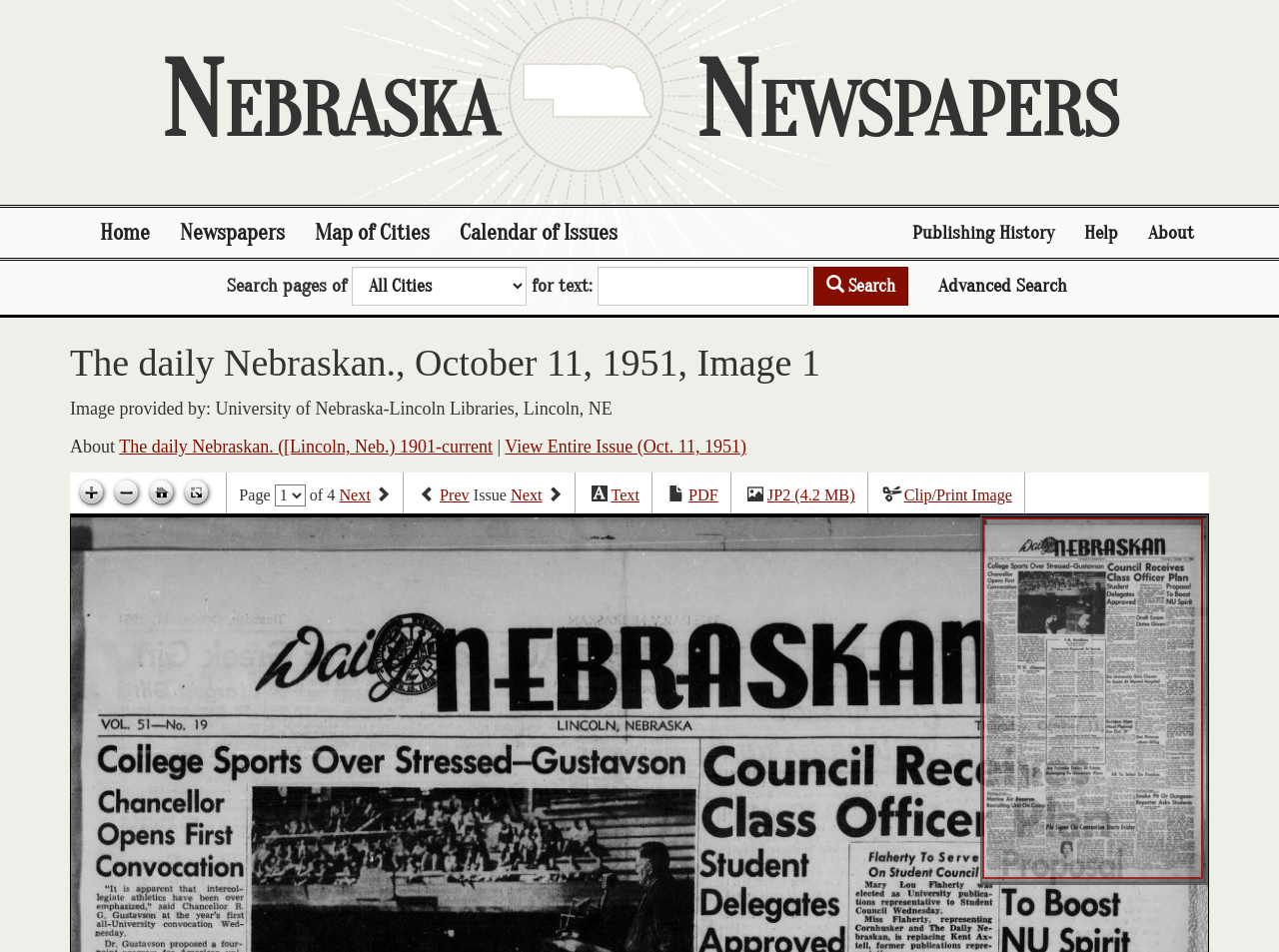Summarize the webpage with a detailed and informative caption.

This webpage is dedicated to Nebraska Newspapers, providing resources related to the state's papers, including full-text search and historical essays. At the top of the page, there is a heading "Nebraska Newspapers" followed by a row of links, including "Home", "Newspapers", "Map of Cities", "Calendar of Issues", "Publishing History", "Help", and "About". 

Below the links, there is a search bar with a label "Search pages of" and a dropdown menu, followed by a text input field and a "Search" button. To the right of the search bar, there is an "Advanced Search" link. 

The main content of the page is focused on a specific newspaper issue, "The daily Nebraskan., October 11, 1951, Image 1". There is a heading with the title of the newspaper issue, followed by a text "Image provided by: University of Nebraska-Lincoln Libraries, Lincoln, NE". Below this, there are links to "The daily Nebraskan. ([Lincoln, Neb.) 1901-current" and "View Entire Issue (Oct. 11, 1951)".

On the left side of the page, there are four icons: "Zoom in", "Zoom out", "Go home", and "Toggle full page". These icons are accompanied by their respective text descriptions.

In the middle of the page, there is a navigation section with a label "Page" followed by a dropdown menu, and links to "Next page", "Previous issue", "Next issue", and other formats such as "Text", "PDF", "JP2", and "Clip/Print Image". 

The majority of the page is occupied by a large canvas, which likely displays the image of the newspaper issue.